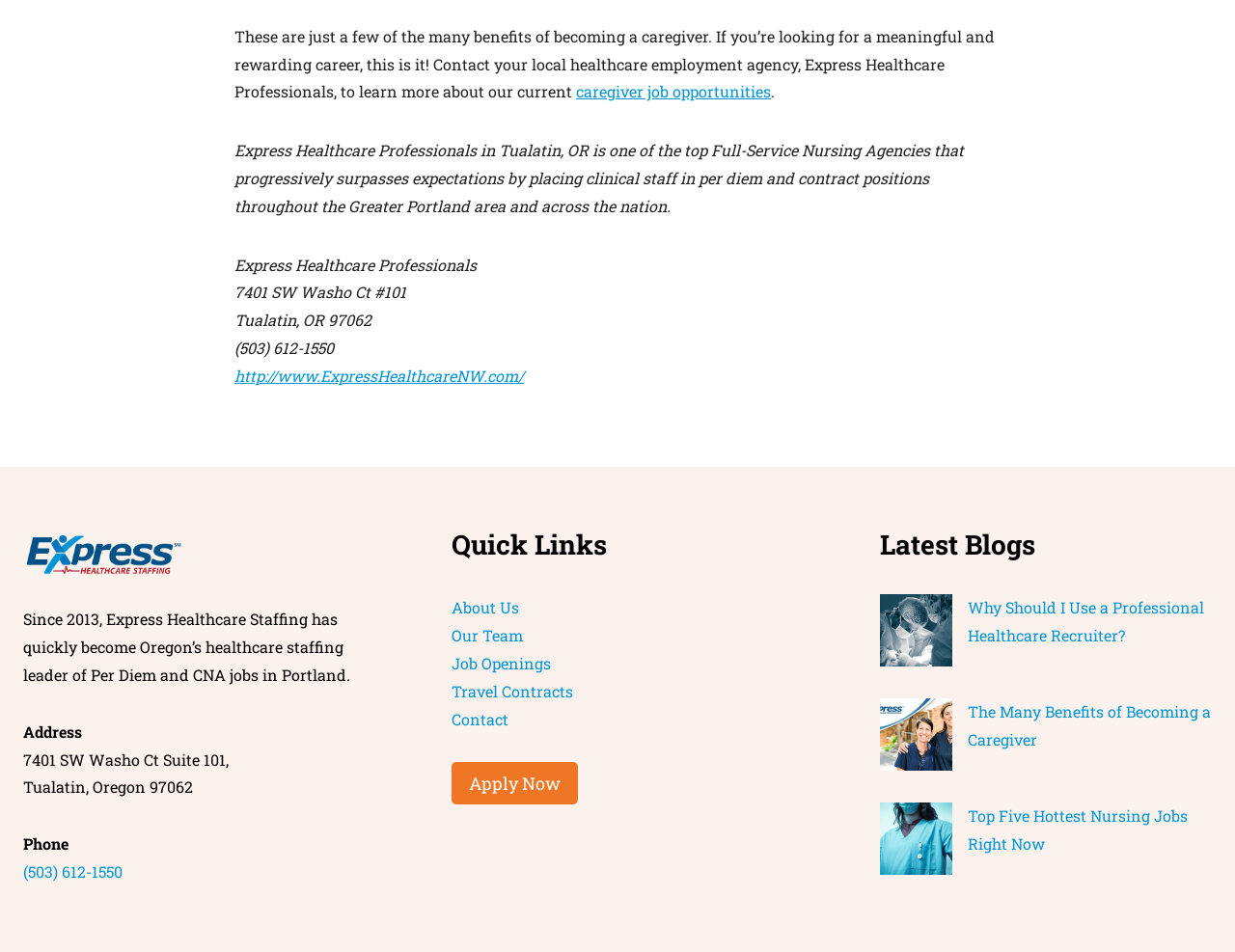Pinpoint the bounding box coordinates of the element to be clicked to execute the instruction: "Contact Express Healthcare Professionals".

[0.19, 0.354, 0.27, 0.376]